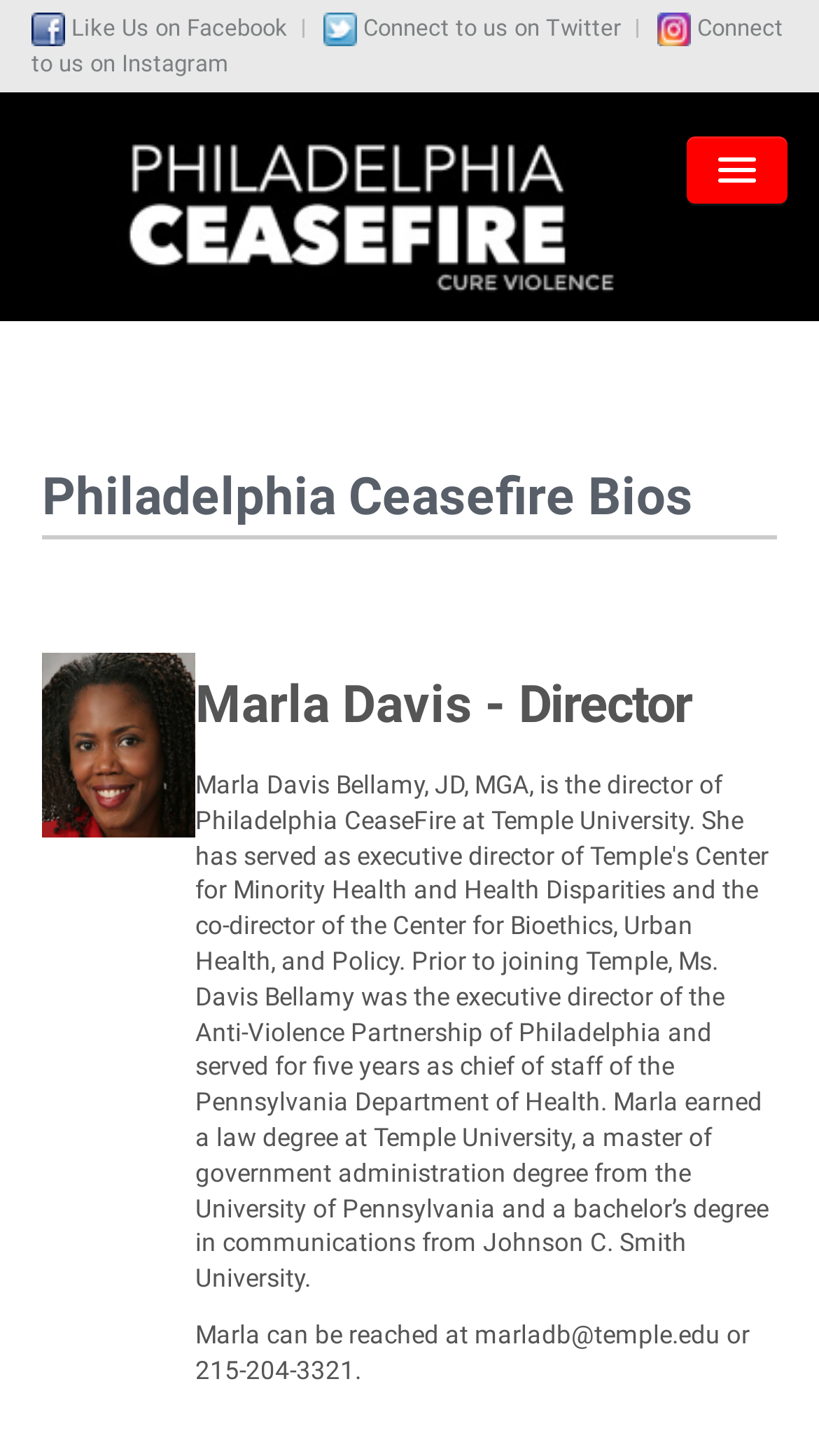Determine the bounding box for the HTML element described here: "marladb@temple.edu". The coordinates should be given as [left, top, right, bottom] with each number being a float between 0 and 1.

[0.579, 0.907, 0.879, 0.927]